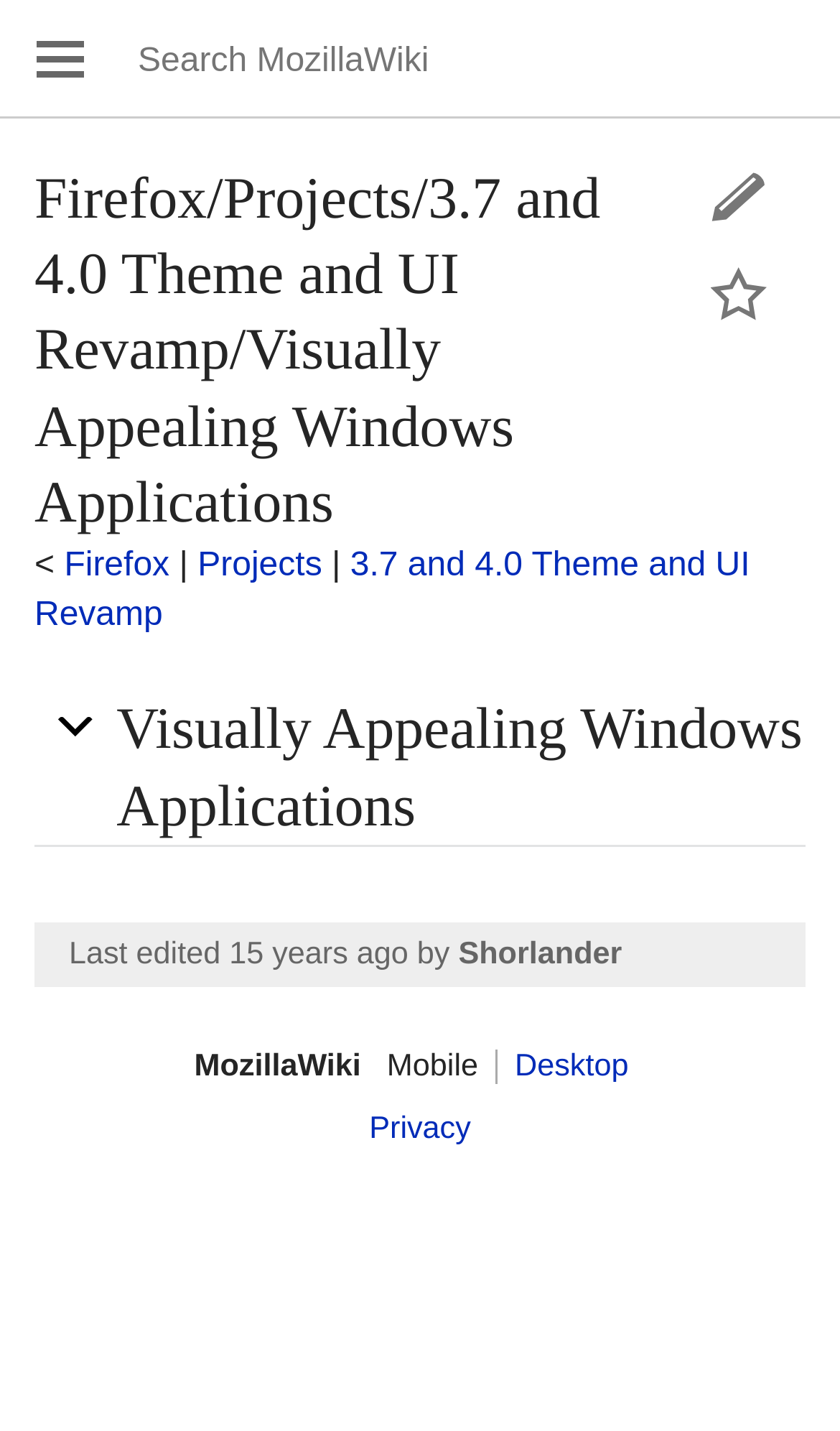Can you find the bounding box coordinates of the area I should click to execute the following instruction: "Read the article by Brilliant Noise"?

None